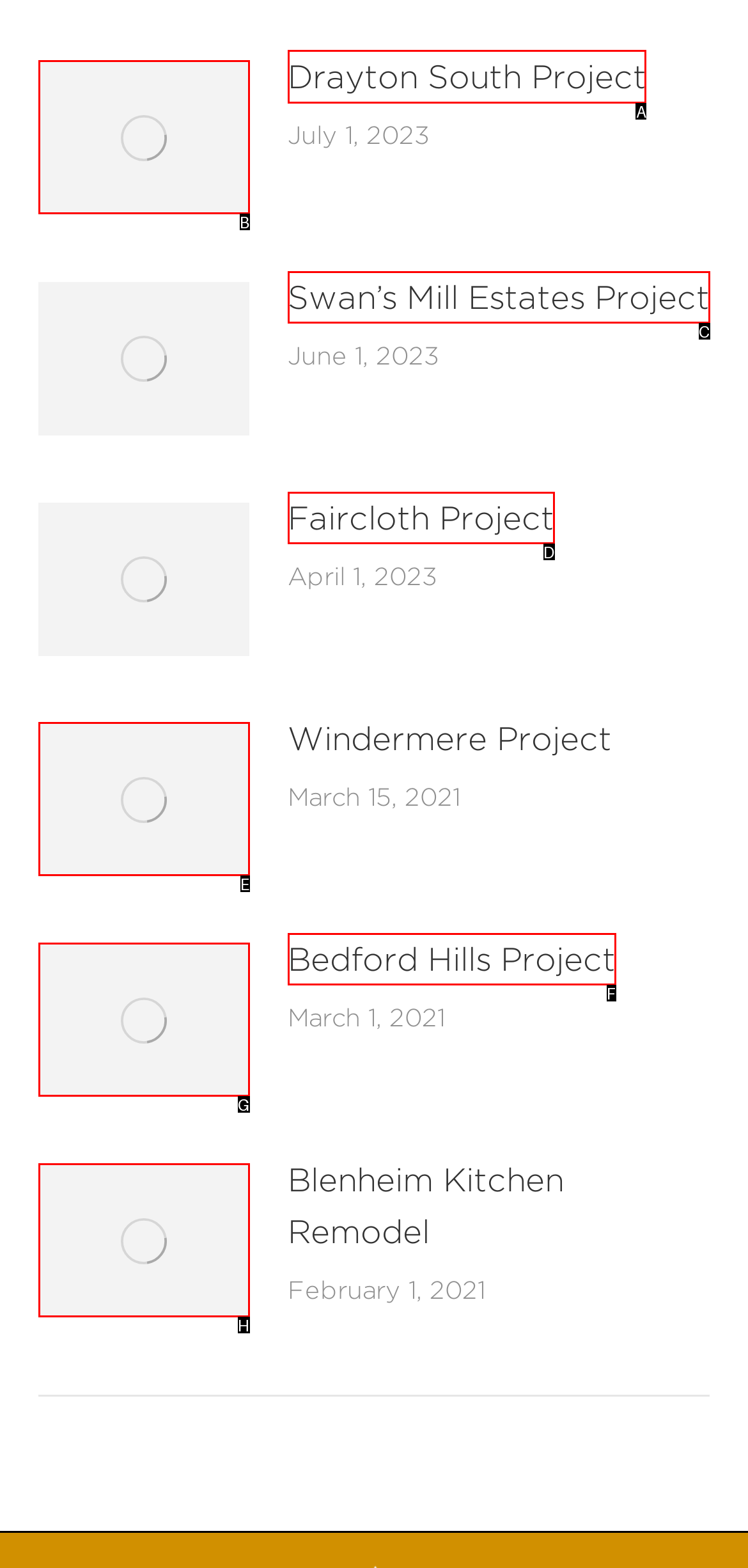Identify the correct option to click in order to complete this task: view Drayton South Project
Answer with the letter of the chosen option directly.

A